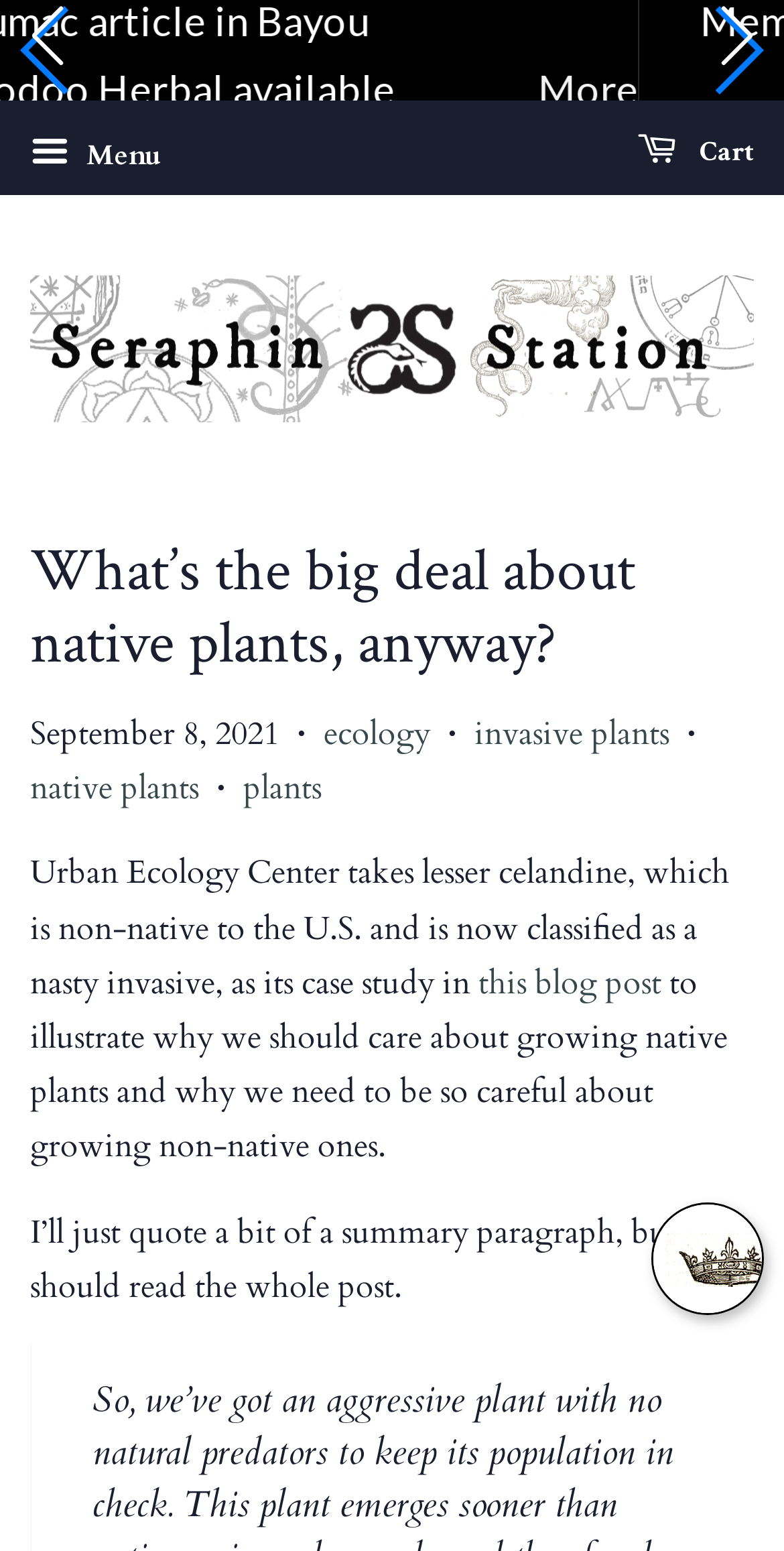Please identify the bounding box coordinates of the element I need to click to follow this instruction: "Go to 'Cart'".

[0.813, 0.08, 0.962, 0.124]